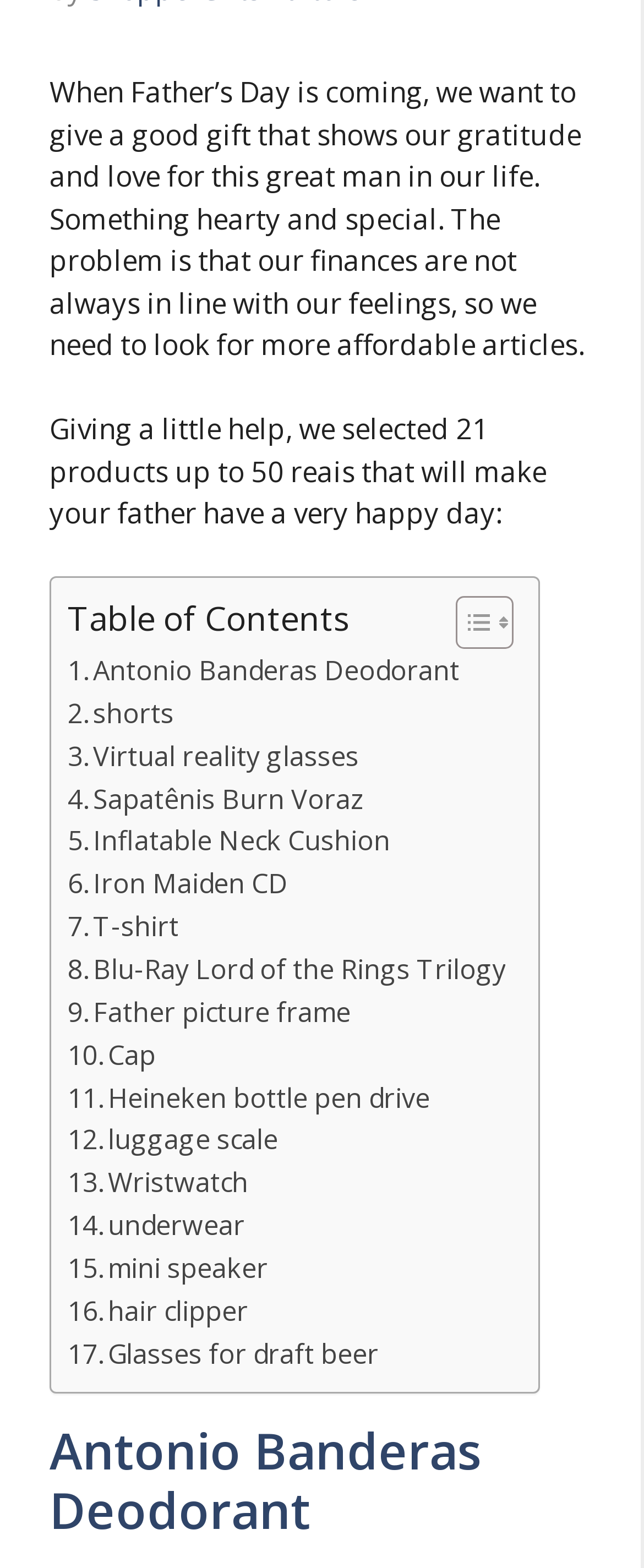What type of product is 'Antonio Banderas Deodorant'?
Could you give a comprehensive explanation in response to this question?

The product 'Antonio Banderas Deodorant' is a type of deodorant, which is evident from its name and the fact that it is listed as a gift option.